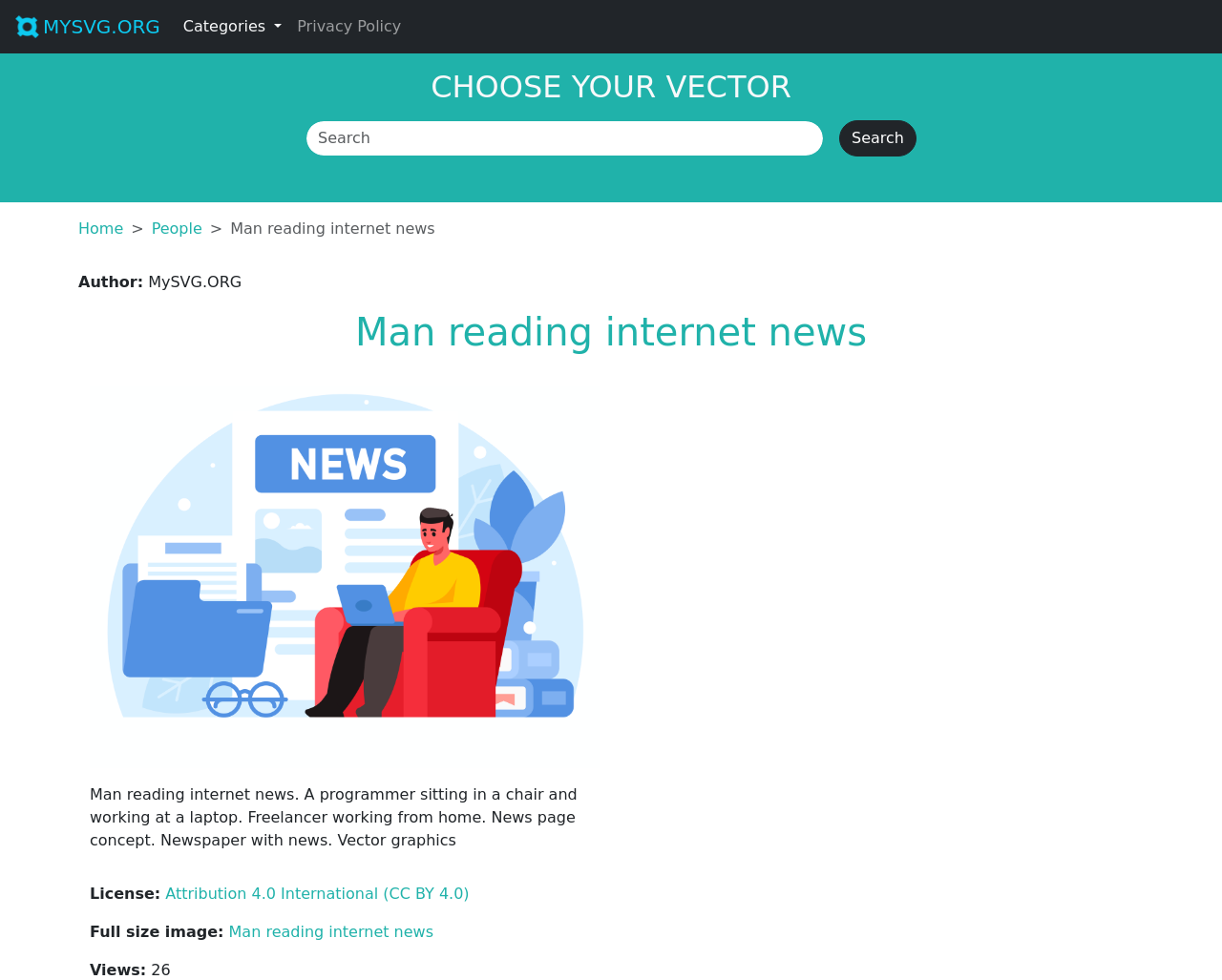What is the name of the website?
Carefully analyze the image and provide a detailed answer to the question.

The name of the website can be found at the top left corner of the webpage, where it says 'Man reading internet news - People - SVG vector - MYSVG.ORG'.